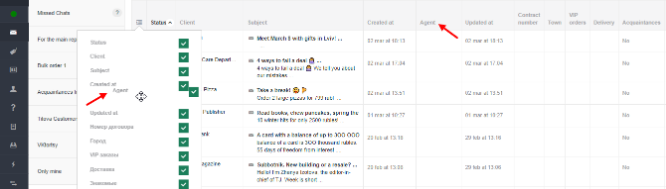Provide a thorough description of the contents of the image.

The image displays a user interface related to a ticketing system, showing a list of tickets with various columns. Key features include:

- **Columns**: The headers include "Status," "Client," "Subject," "Created at," "Agent," "Updated at," "Contact number," "VIP status," "Delivery," and "Acceptances."
- **Highlighted Elements**: The "Agent" column is emphasized with an arrow, indicating its importance in managing ticket assignments. The two rows shown detail the specific tickets in the list, showcasing the subjects, timestamps for when they were created and updated, and agent assignments.
- **Checkbox**: Next to the "Status" column, a checkbox allows users to select tickets for further actions, such as editing or filtering.
- **Interface Design**: The overall layout is designed for efficient navigation and management of tickets, emphasizing usability and clarity.

This interface is likely part of a broader system that aids support agents in tracking and resolving customer inquiries efficiently.